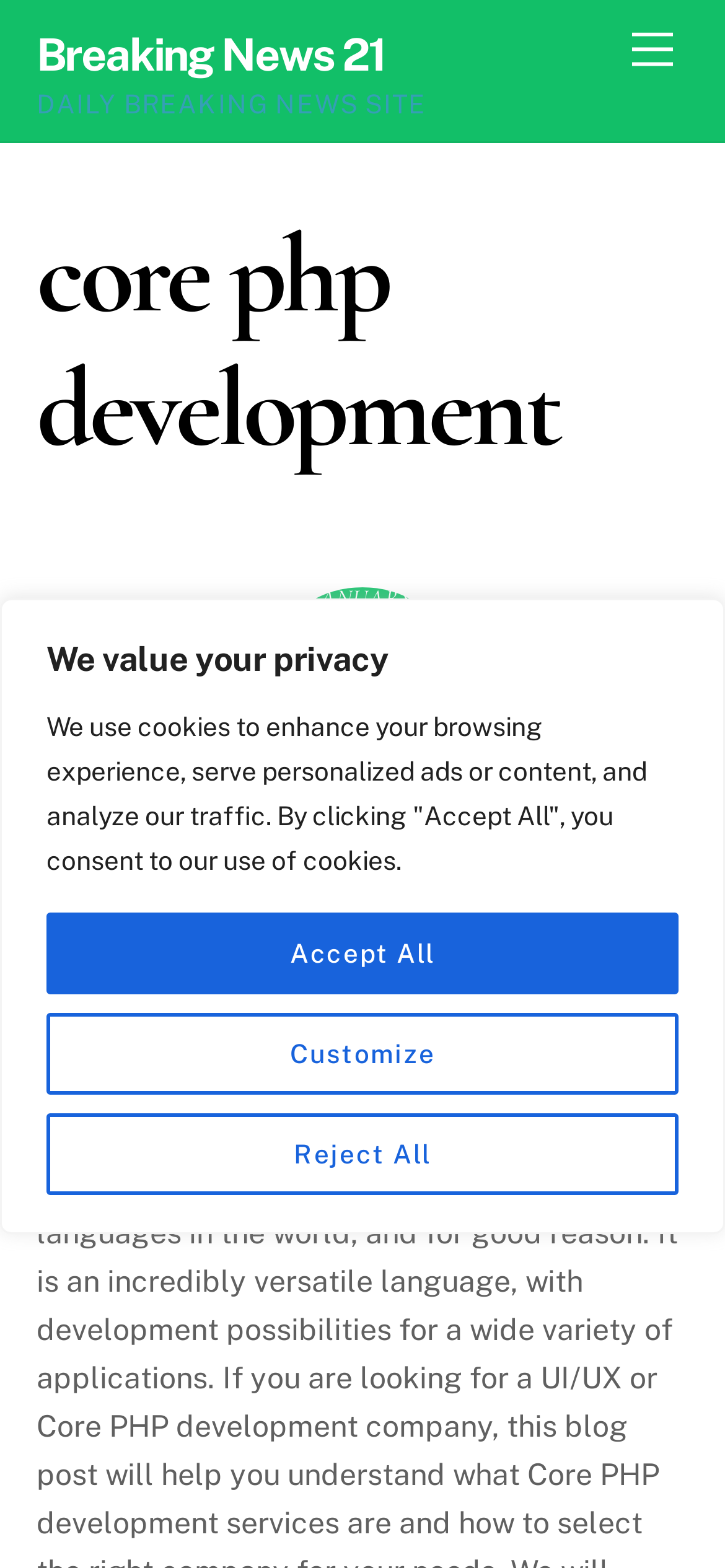Please determine the heading text of this webpage.

core php development